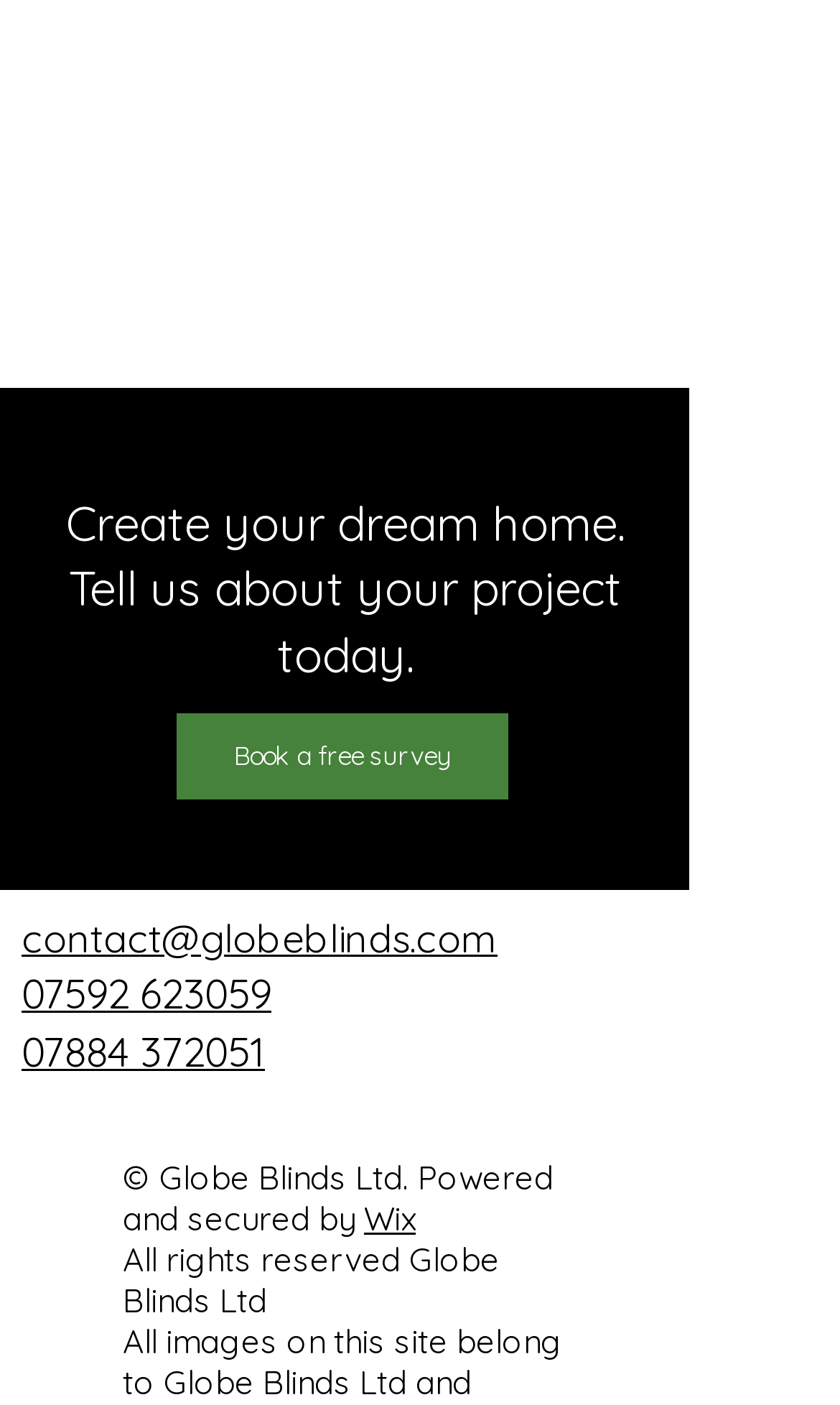Please identify the bounding box coordinates for the region that you need to click to follow this instruction: "Book a free survey".

[0.21, 0.508, 0.605, 0.569]